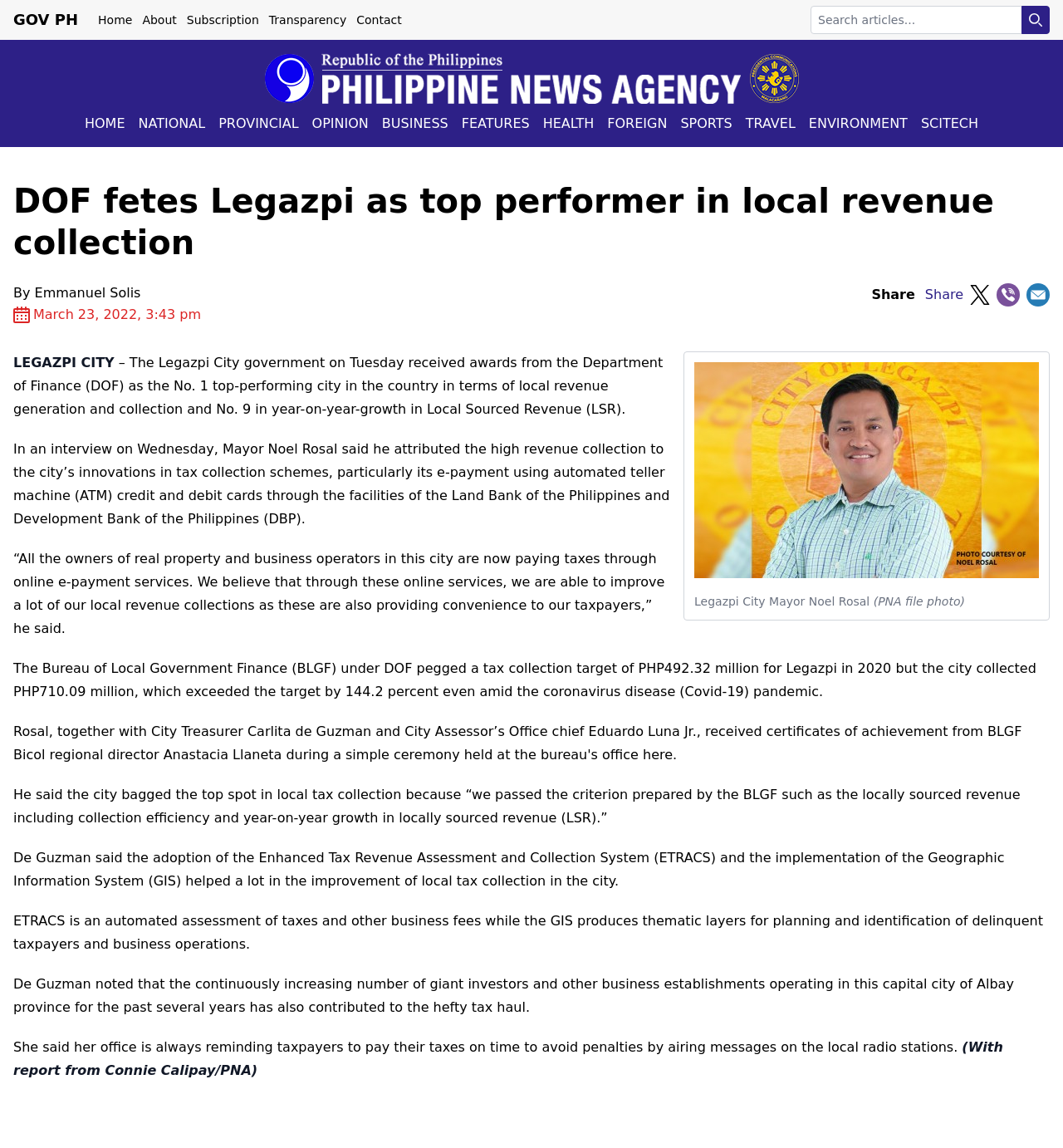Specify the bounding box coordinates of the region I need to click to perform the following instruction: "Login to the account". The coordinates must be four float numbers in the range of 0 to 1, i.e., [left, top, right, bottom].

None